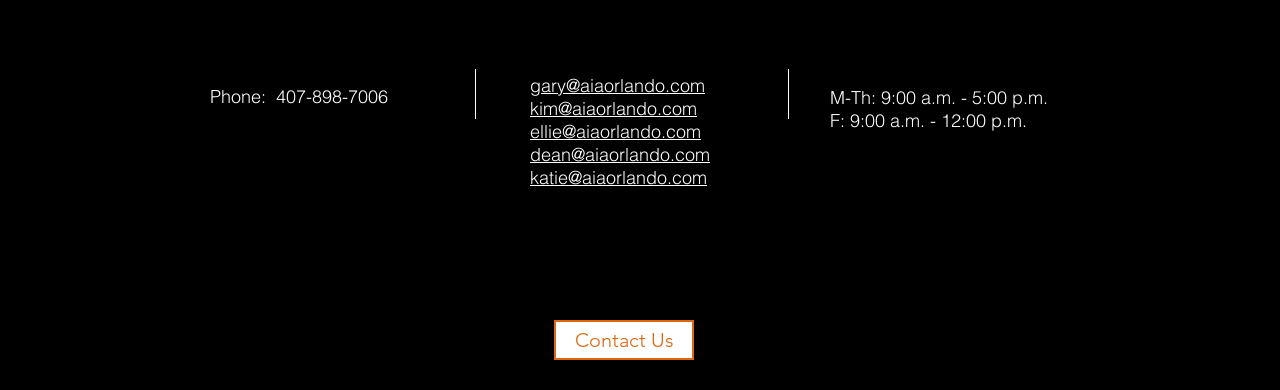Please determine the bounding box coordinates of the element to click in order to execute the following instruction: "View office hours on Monday to Thursday". The coordinates should be four float numbers between 0 and 1, specified as [left, top, right, bottom].

[0.648, 0.22, 0.819, 0.279]